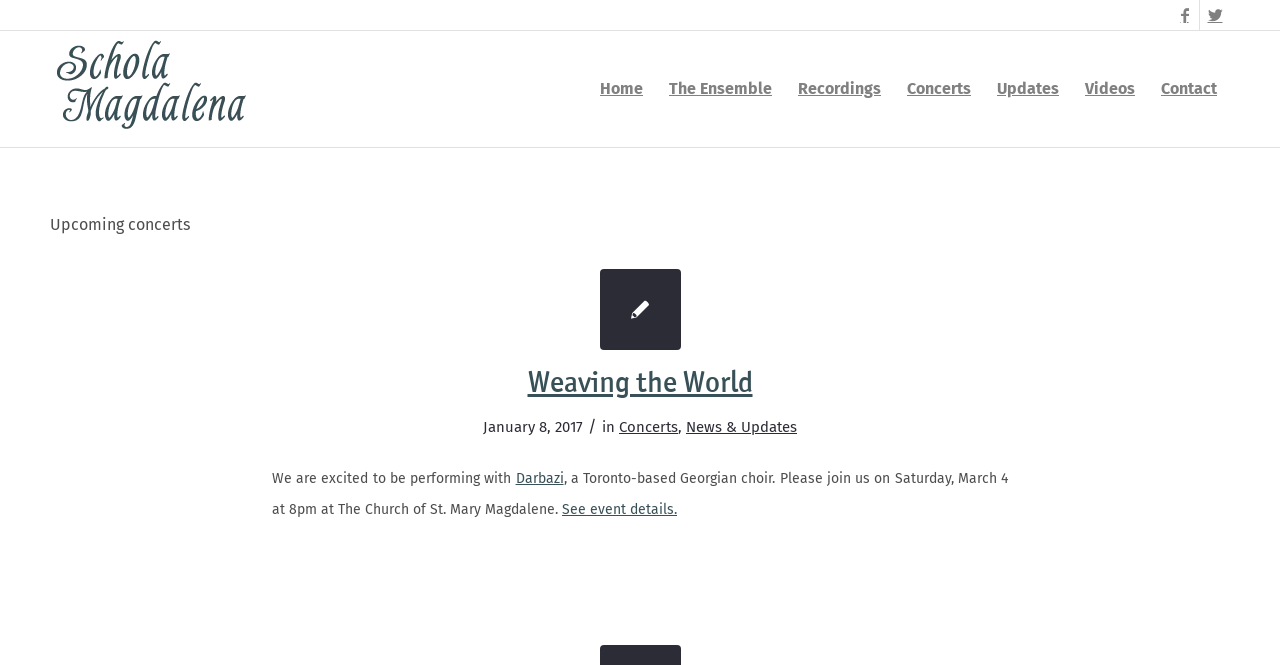Please identify the bounding box coordinates of where to click in order to follow the instruction: "Read more about the Weaving the World concert".

[0.412, 0.555, 0.588, 0.6]